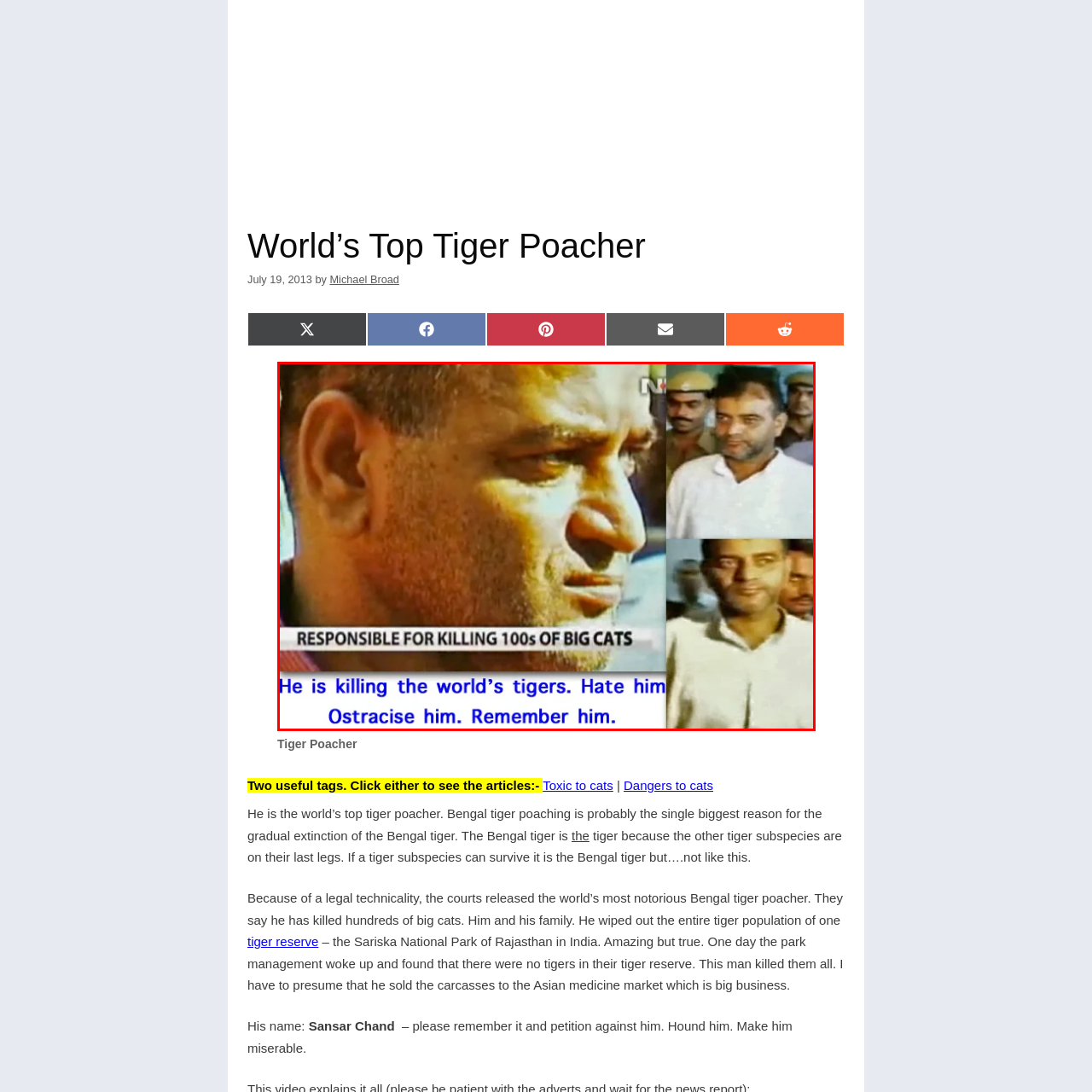Look at the image within the red outline, What is the species of tiger mentioned? Answer with one word or phrase.

Bengal